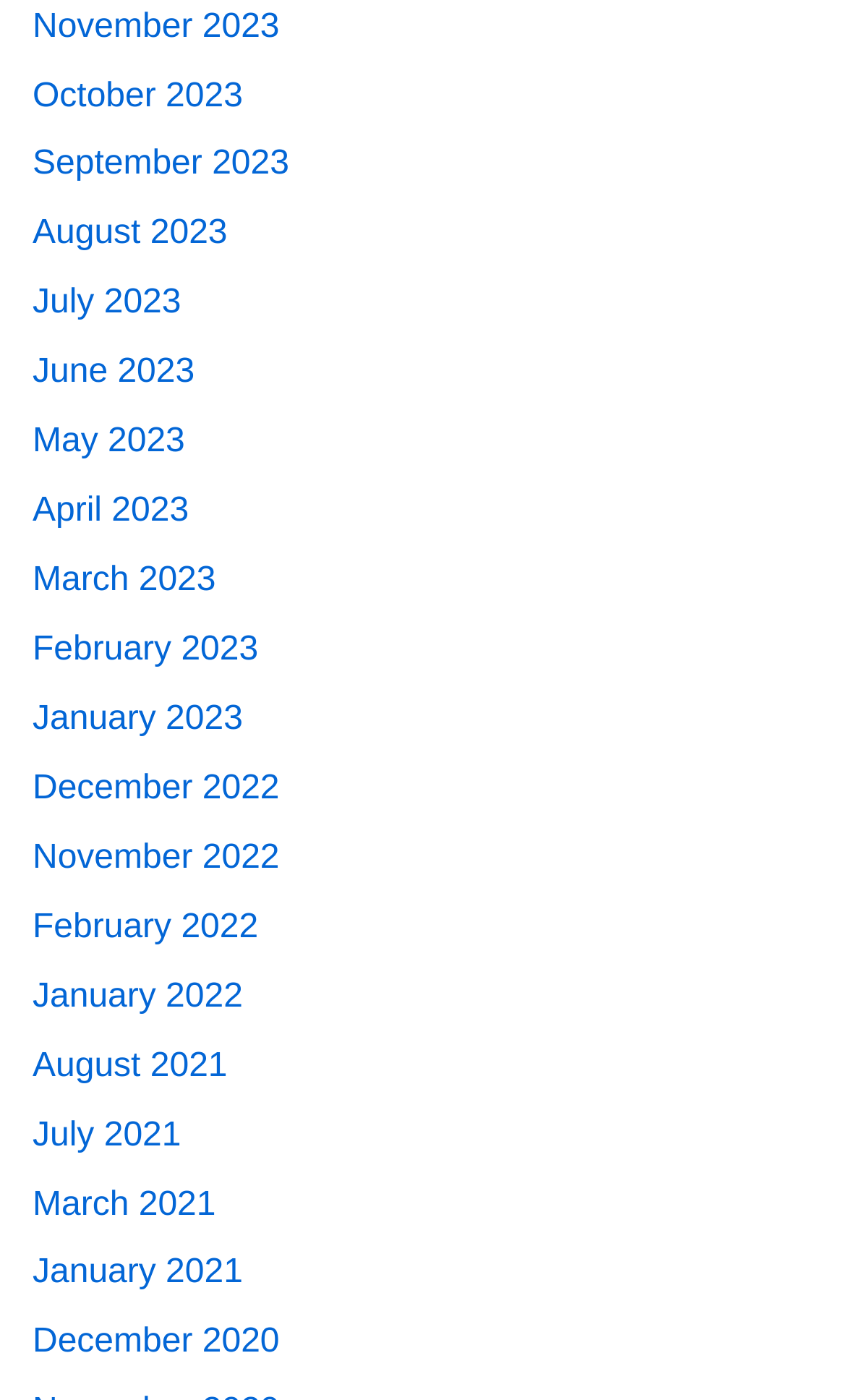Based on the image, provide a detailed response to the question:
What is the latest month listed?

I looked at the list of links and found the latest month listed, which is November 2023.